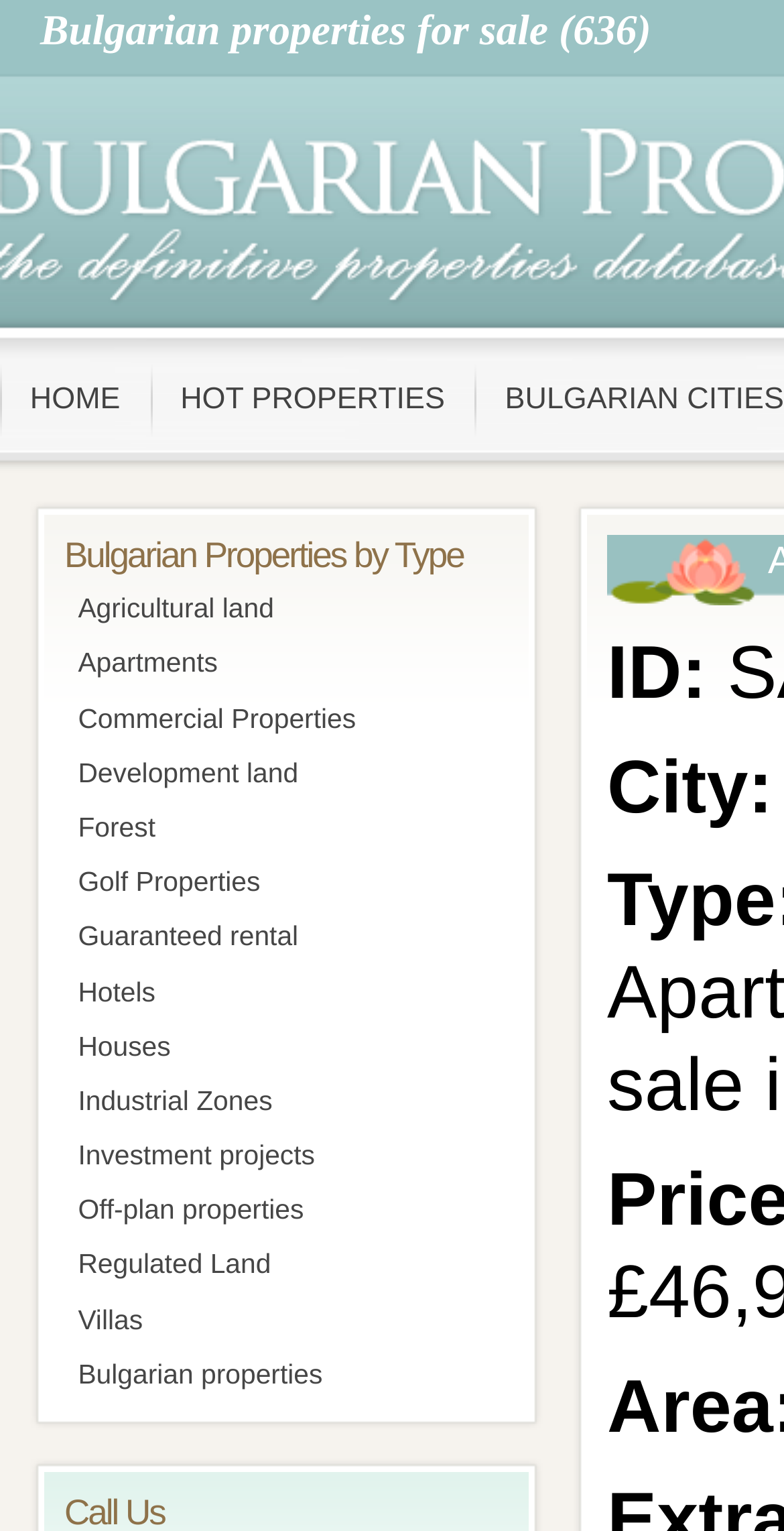Please identify the bounding box coordinates of the element I need to click to follow this instruction: "Go to HOME page".

[0.0, 0.214, 0.192, 0.309]